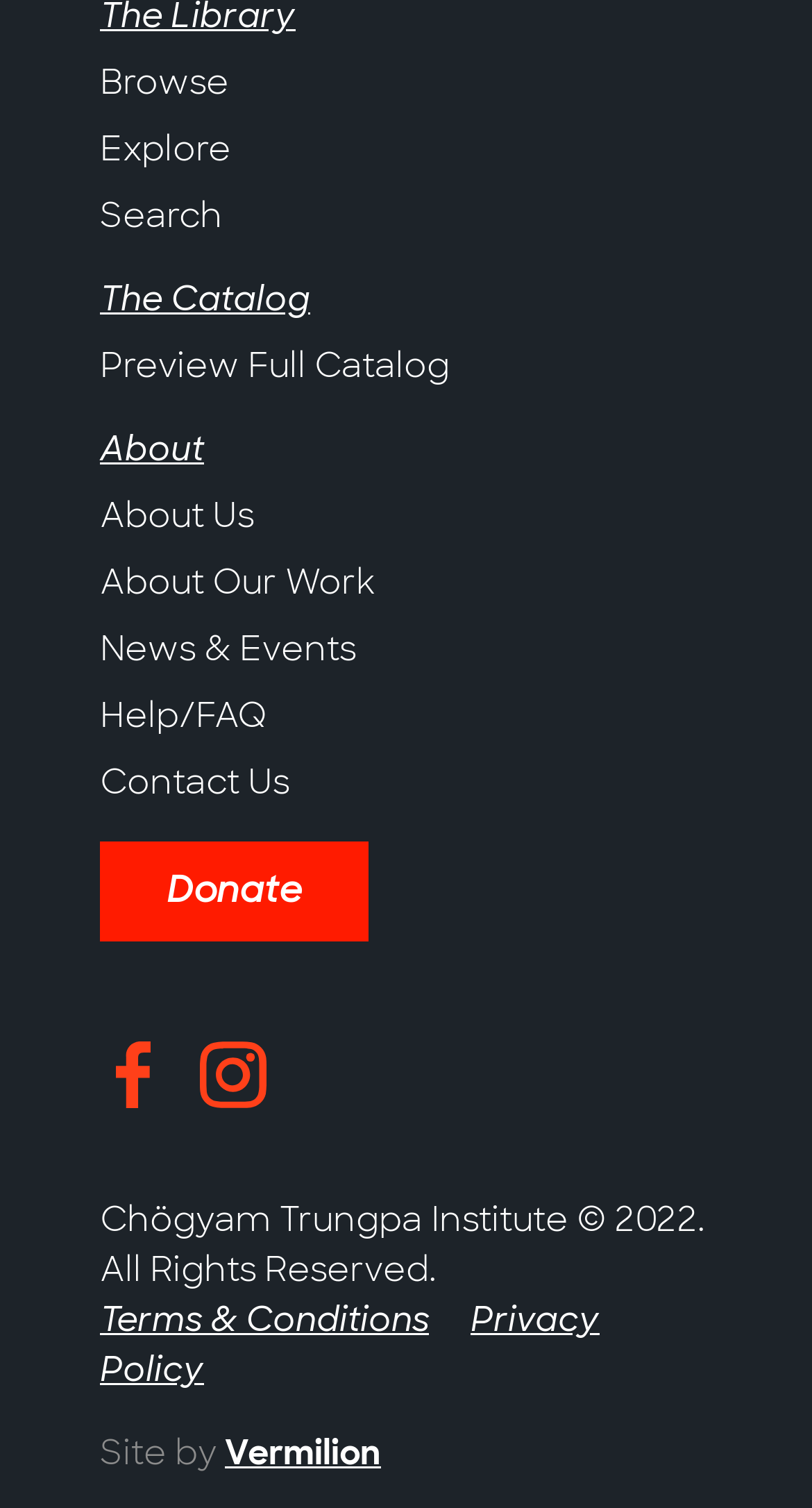Find the bounding box coordinates of the clickable area required to complete the following action: "Learn about the institute".

[0.123, 0.327, 0.313, 0.356]